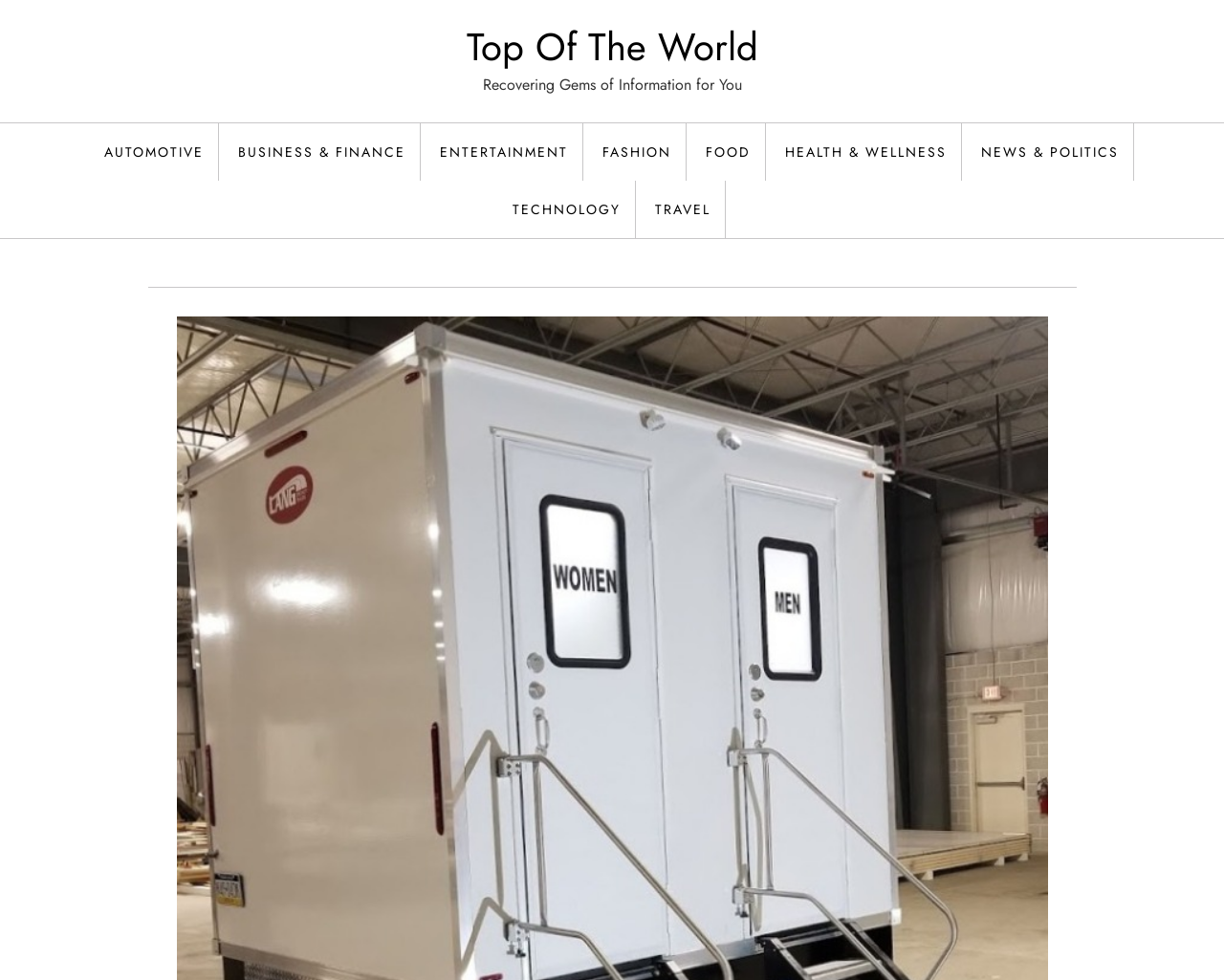Determine the bounding box coordinates of the element's region needed to click to follow the instruction: "Explore ENTERTAINMENT". Provide these coordinates as four float numbers between 0 and 1, formatted as [left, top, right, bottom].

[0.348, 0.126, 0.477, 0.184]